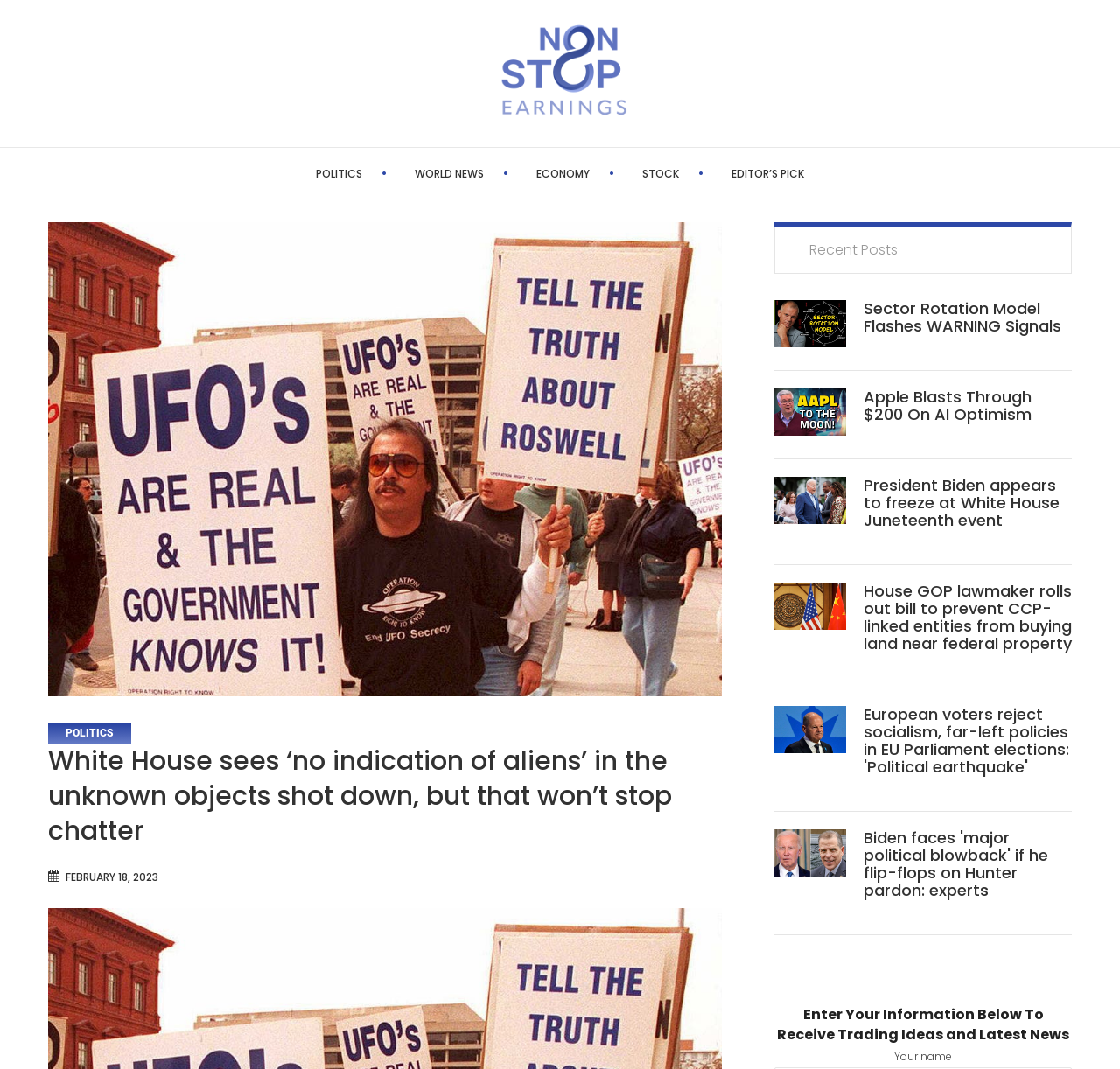Locate the bounding box coordinates of the clickable region necessary to complete the following instruction: "Click the 'STOCK' link". Provide the coordinates in the format of four float numbers between 0 and 1, i.e., [left, top, right, bottom].

[0.573, 0.155, 0.606, 0.17]